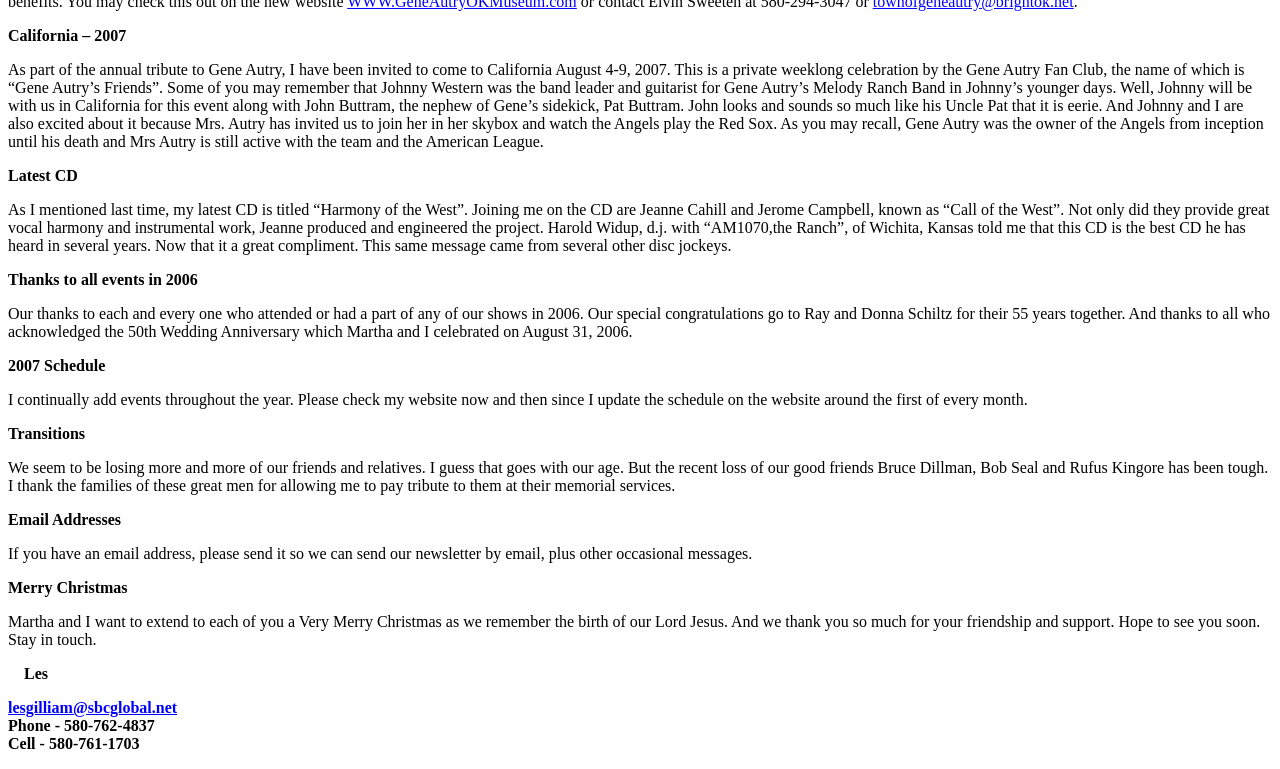Identify the bounding box coordinates of the HTML element based on this description: "Bodhicitta".

None